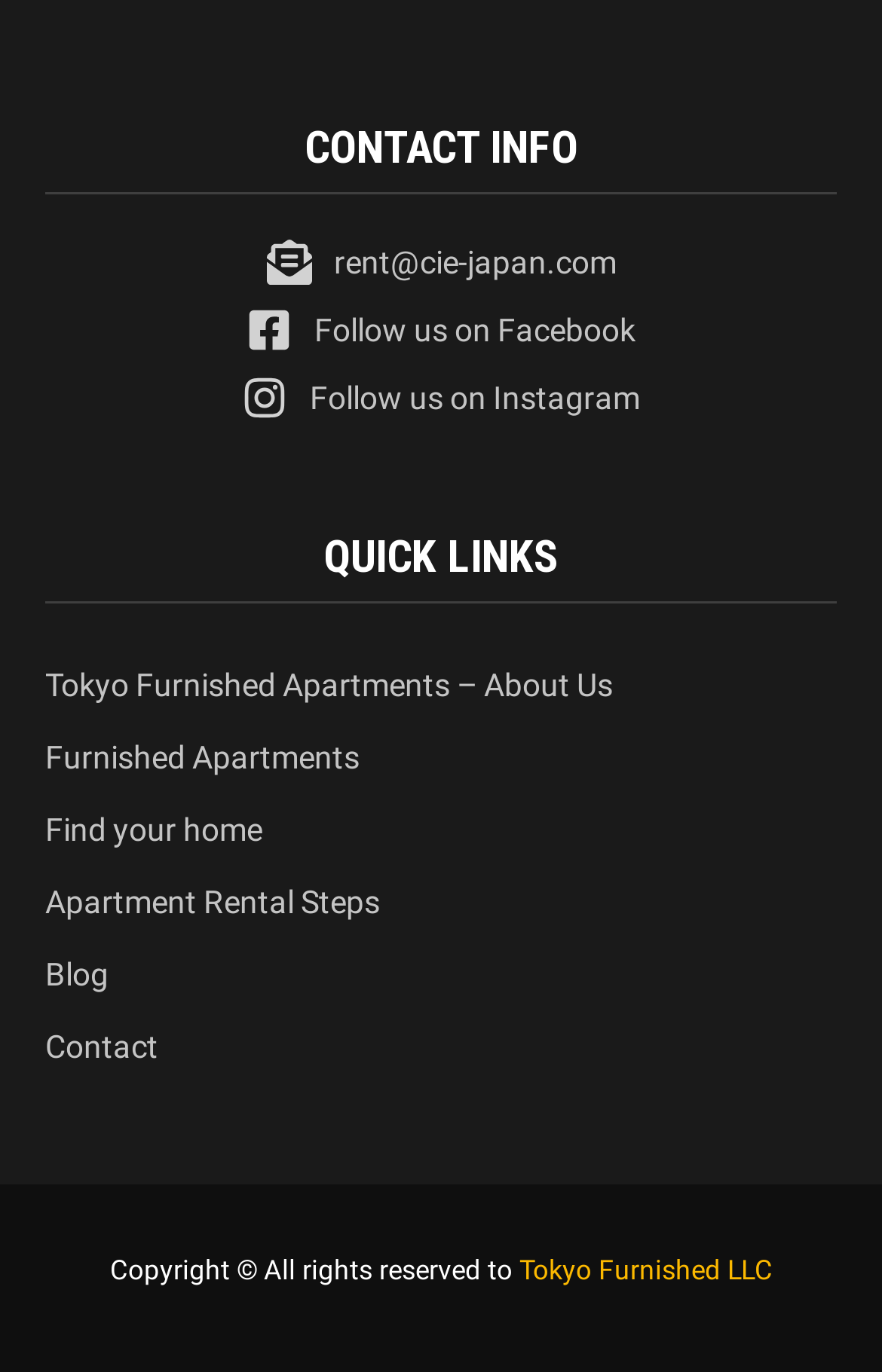Please answer the following question using a single word or phrase: 
What is the name of the company that owns the rights?

Tokyo Furnished LLC